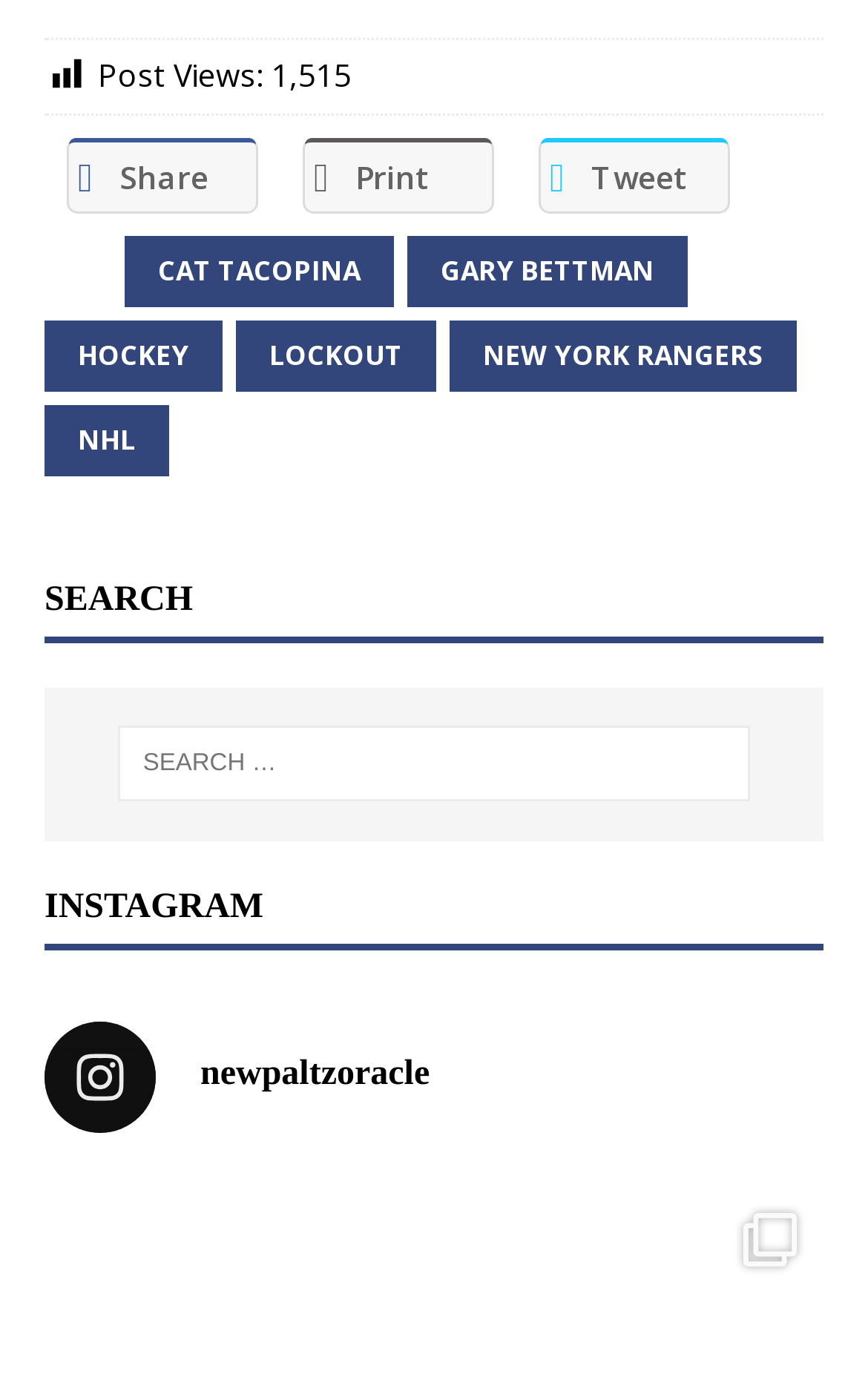Kindly determine the bounding box coordinates for the clickable area to achieve the given instruction: "Visit the CAT TACOPINA page".

[0.144, 0.171, 0.454, 0.223]